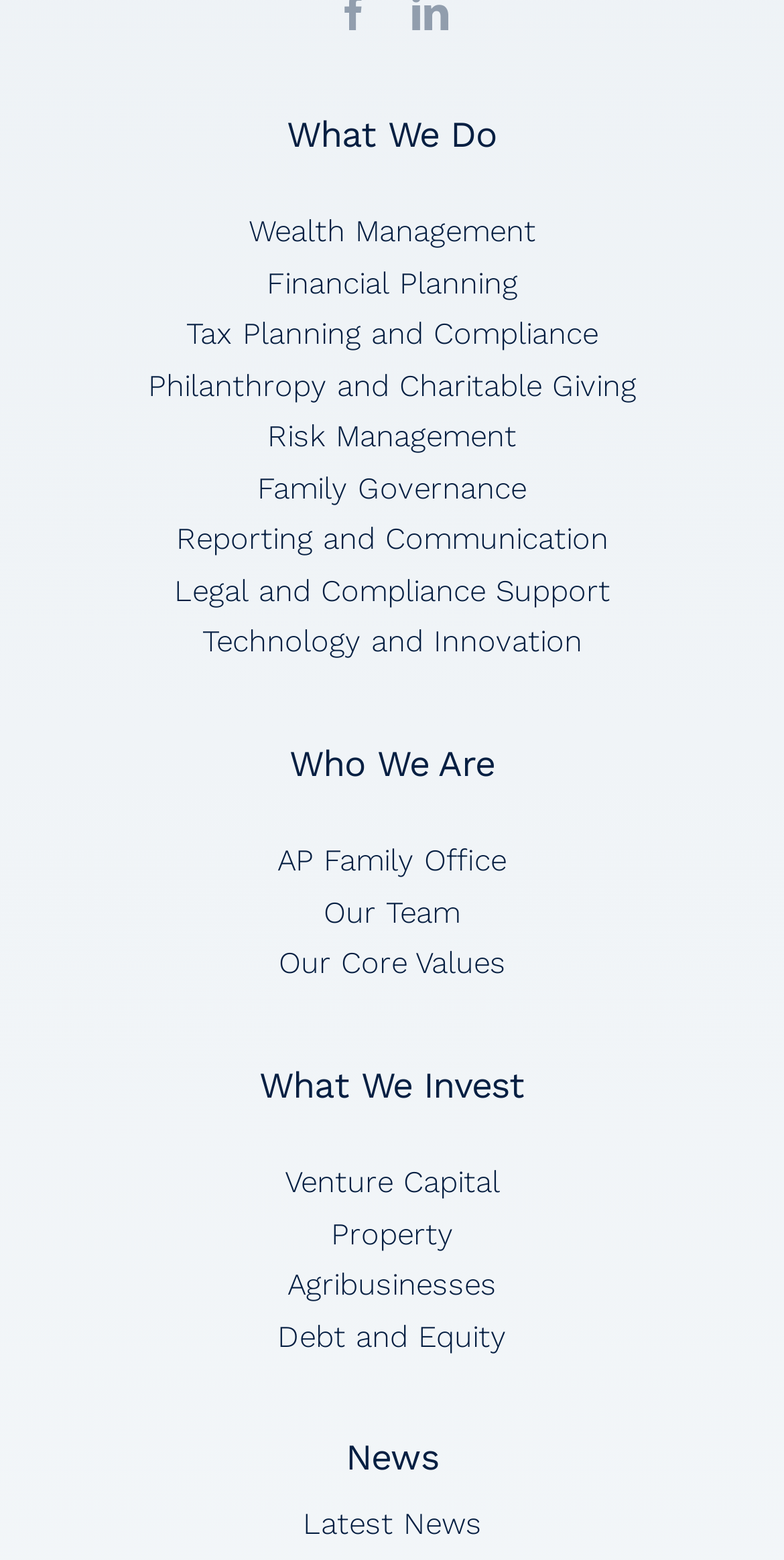Find the bounding box coordinates for the area you need to click to carry out the instruction: "Read the Latest News". The coordinates should be four float numbers between 0 and 1, indicated as [left, top, right, bottom].

[0.386, 0.966, 0.614, 0.989]